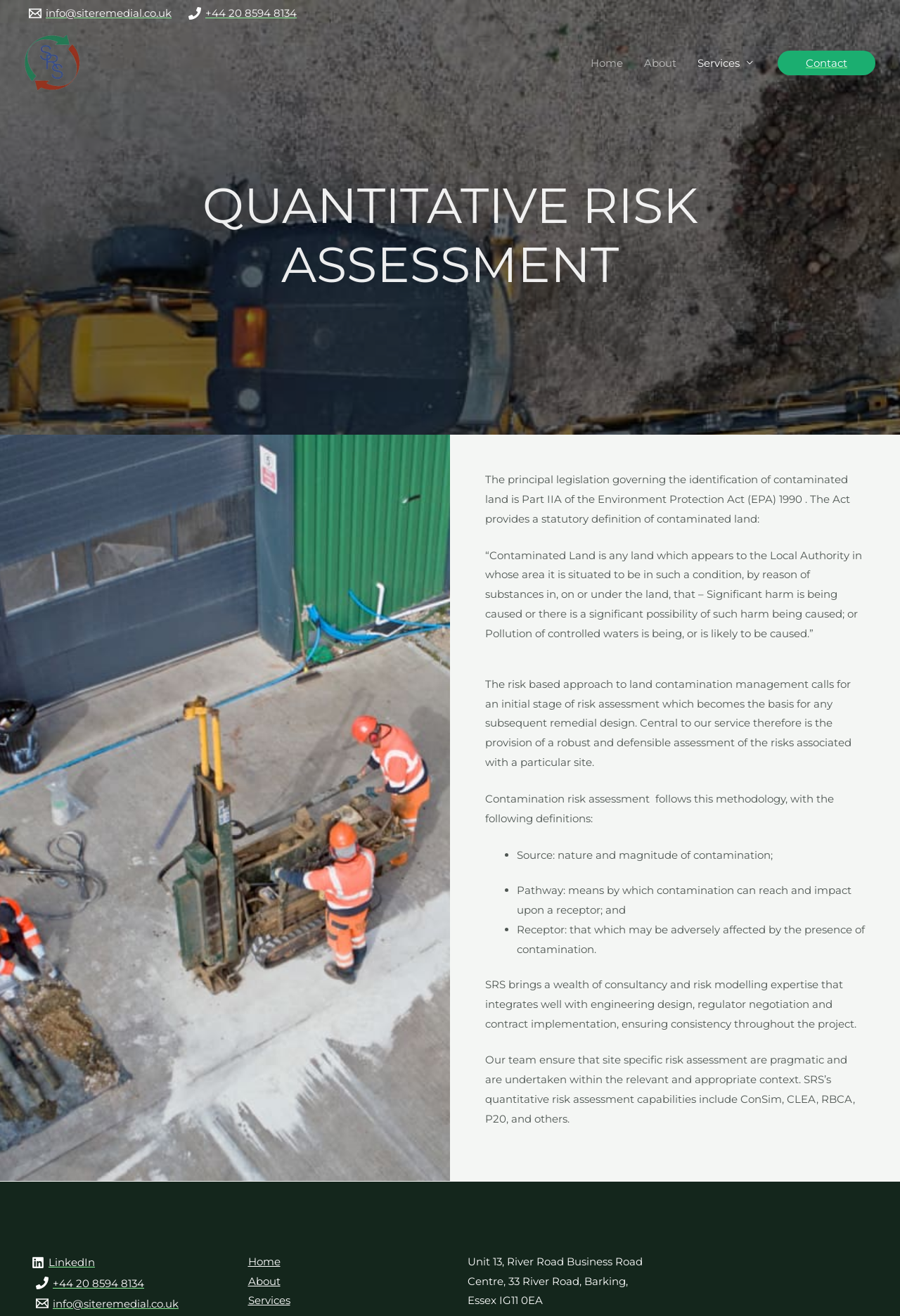Locate the bounding box coordinates of the area to click to fulfill this instruction: "Click the 'Services' link". The bounding box should be presented as four float numbers between 0 and 1, in the order [left, top, right, bottom].

[0.763, 0.029, 0.848, 0.067]